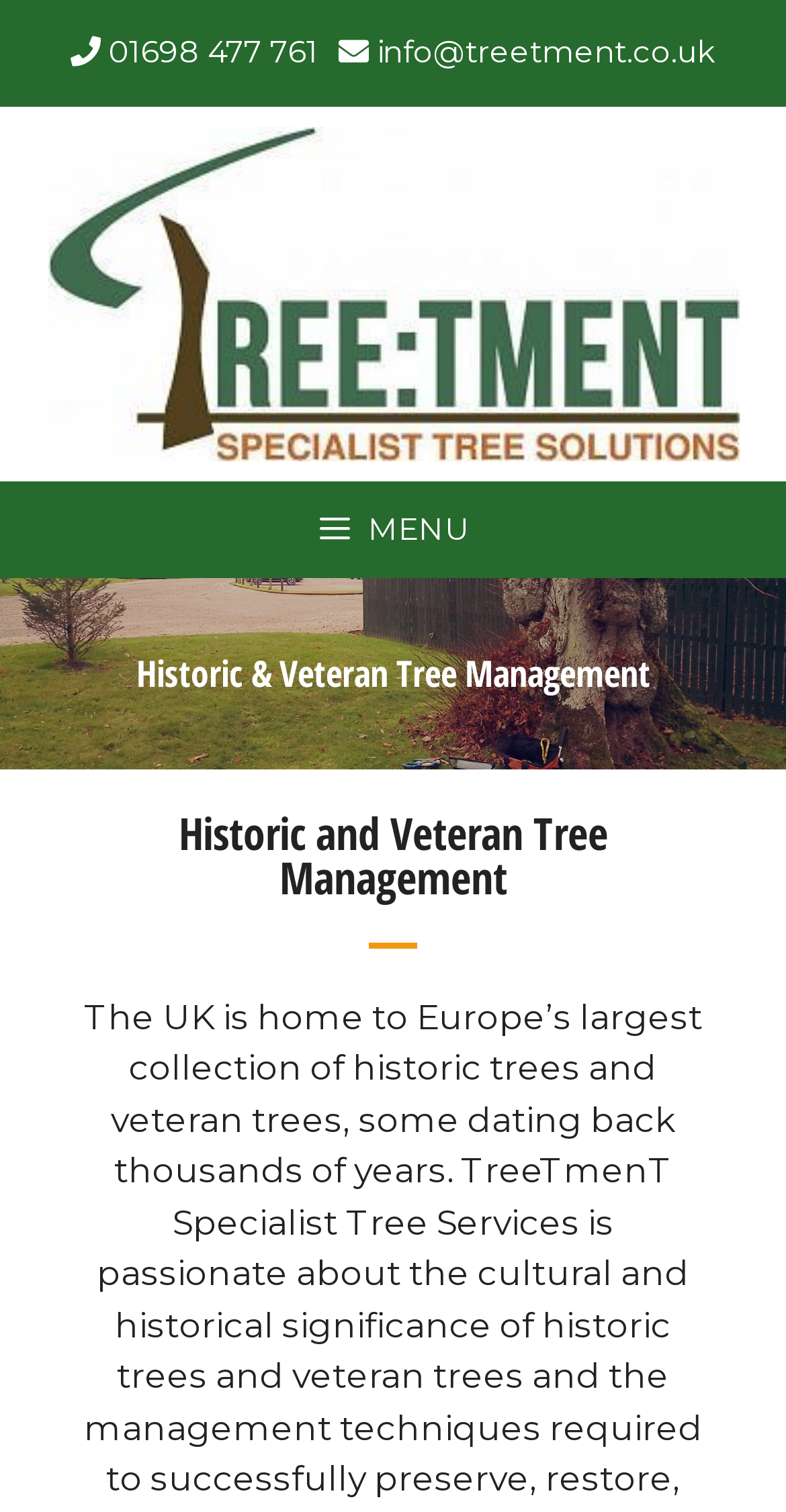What is the type of tree management service offered?
Using the image as a reference, give a one-word or short phrase answer.

Historic & Veteran Tree Management